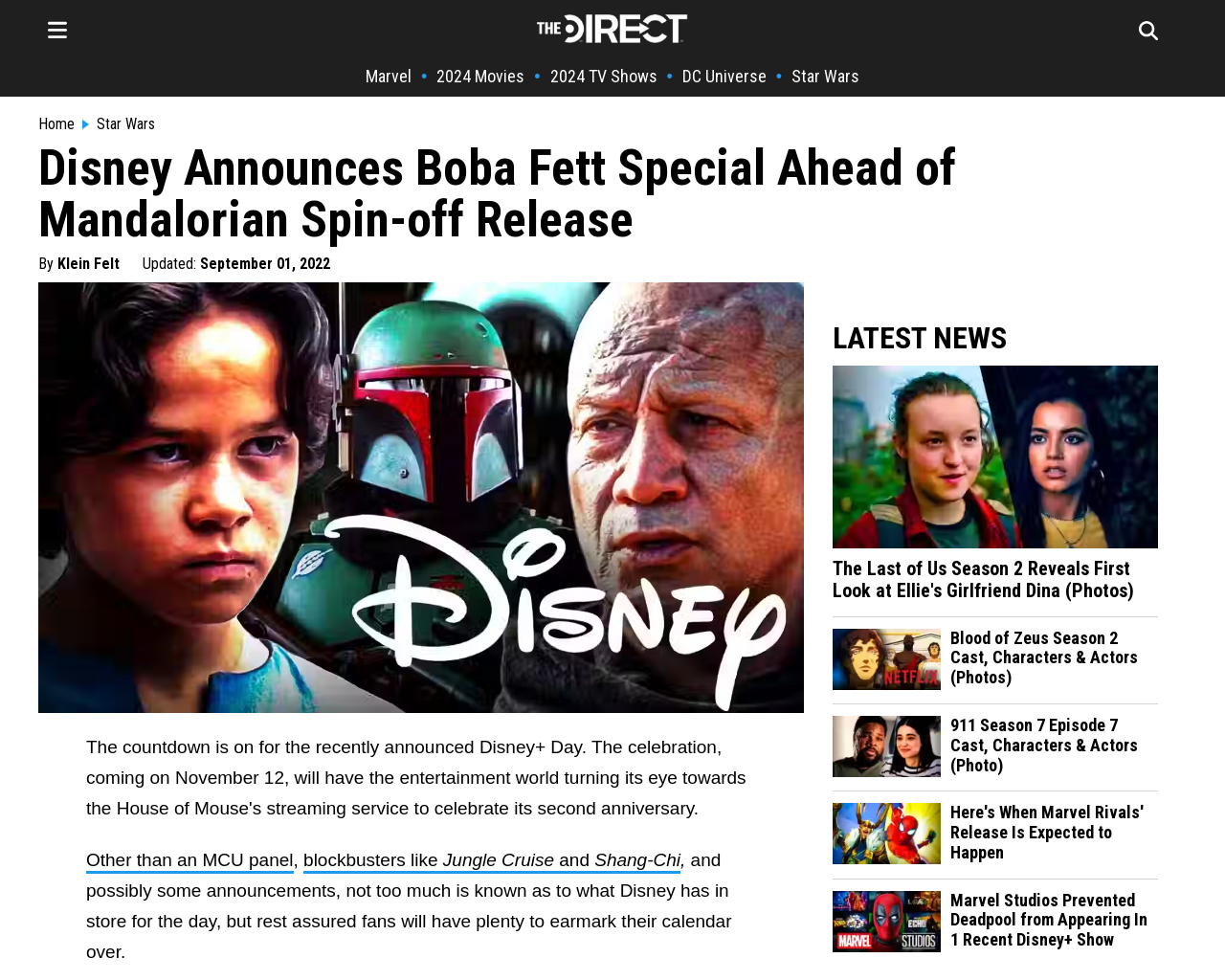Please indicate the bounding box coordinates for the clickable area to complete the following task: "Click on the Marvel link". The coordinates should be specified as four float numbers between 0 and 1, i.e., [left, top, right, bottom].

[0.298, 0.067, 0.336, 0.088]